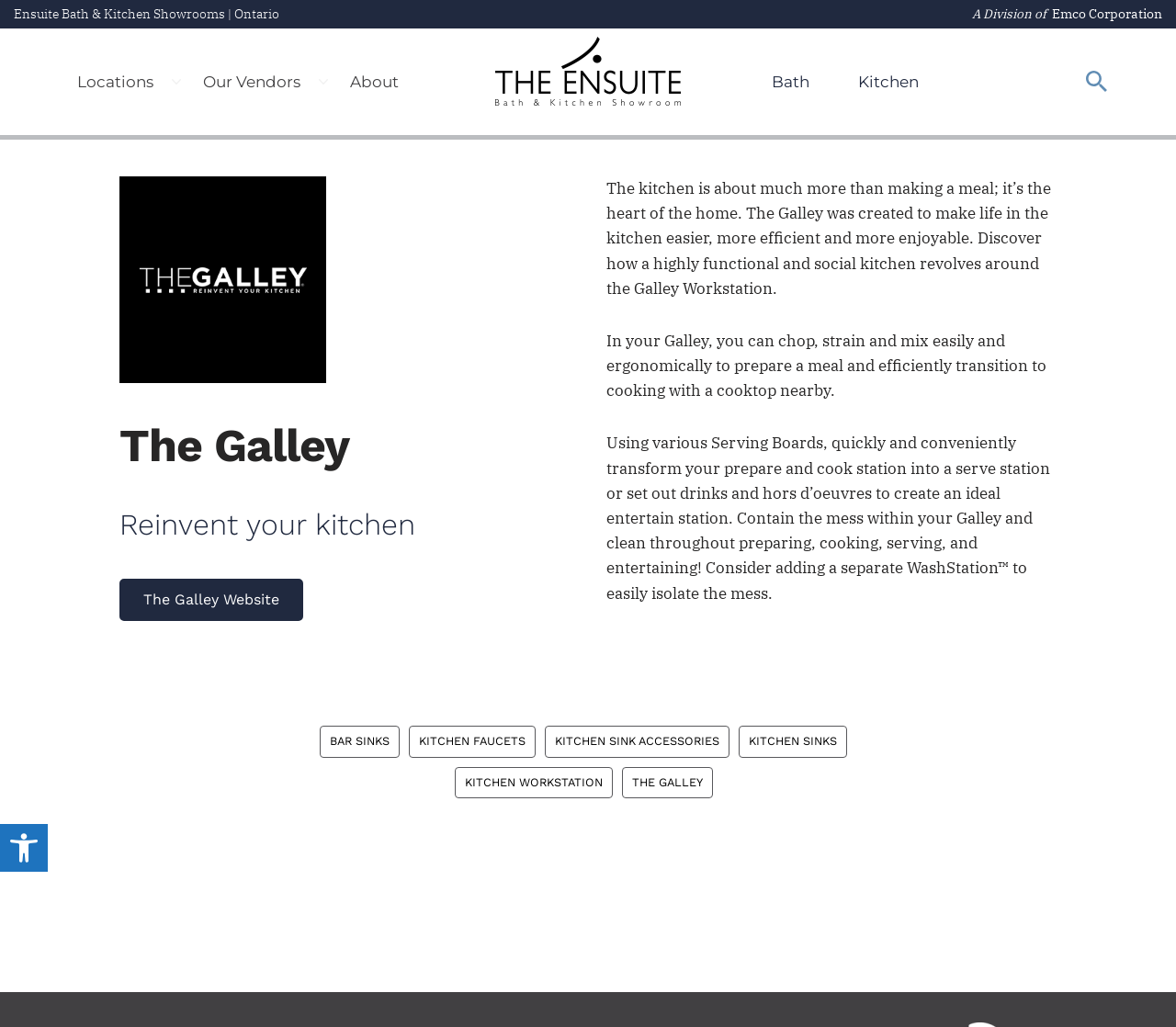Please locate the UI element described by "Skip to content" and provide its bounding box coordinates.

[0.0, 0.029, 0.023, 0.047]